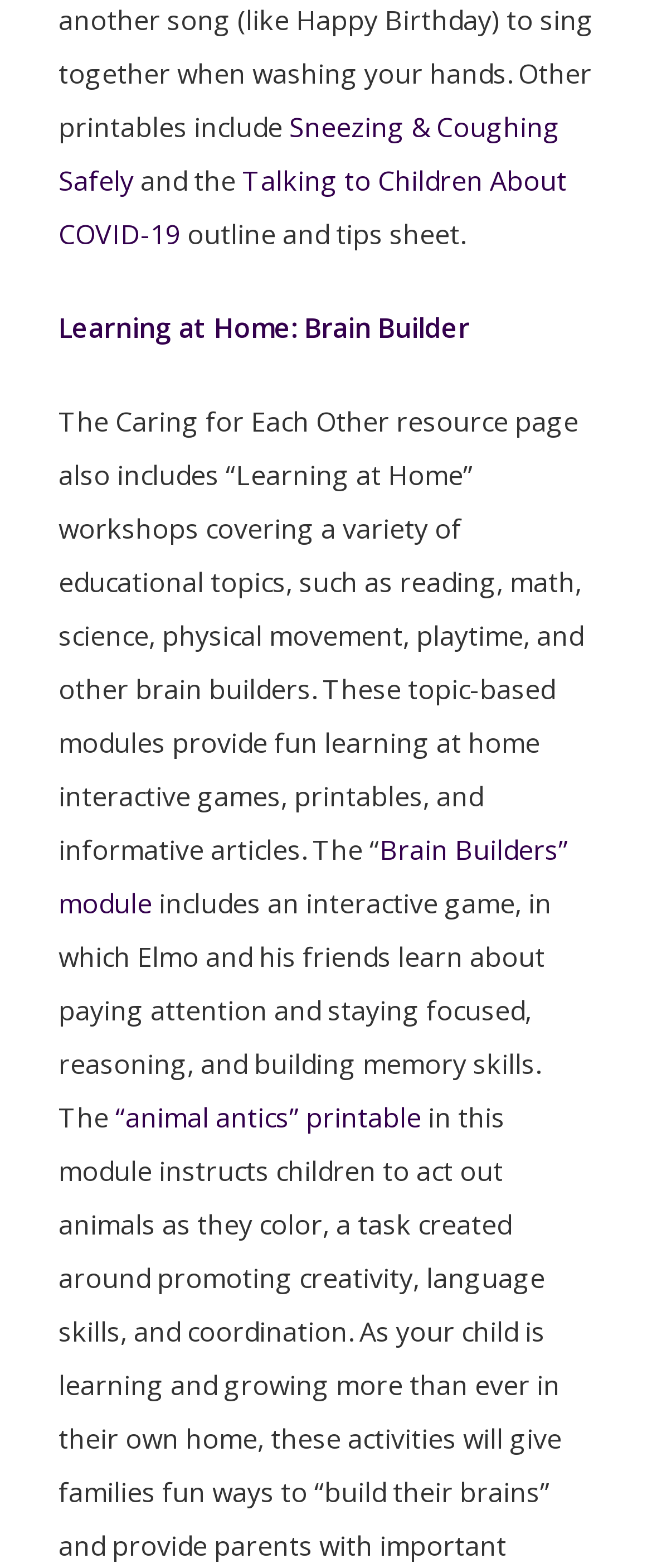Given the element description “animal antics” printable, identify the bounding box coordinates for the UI element on the webpage screenshot. The format should be (top-left x, top-left y, bottom-right x, bottom-right y), with values between 0 and 1.

[0.177, 0.701, 0.646, 0.725]